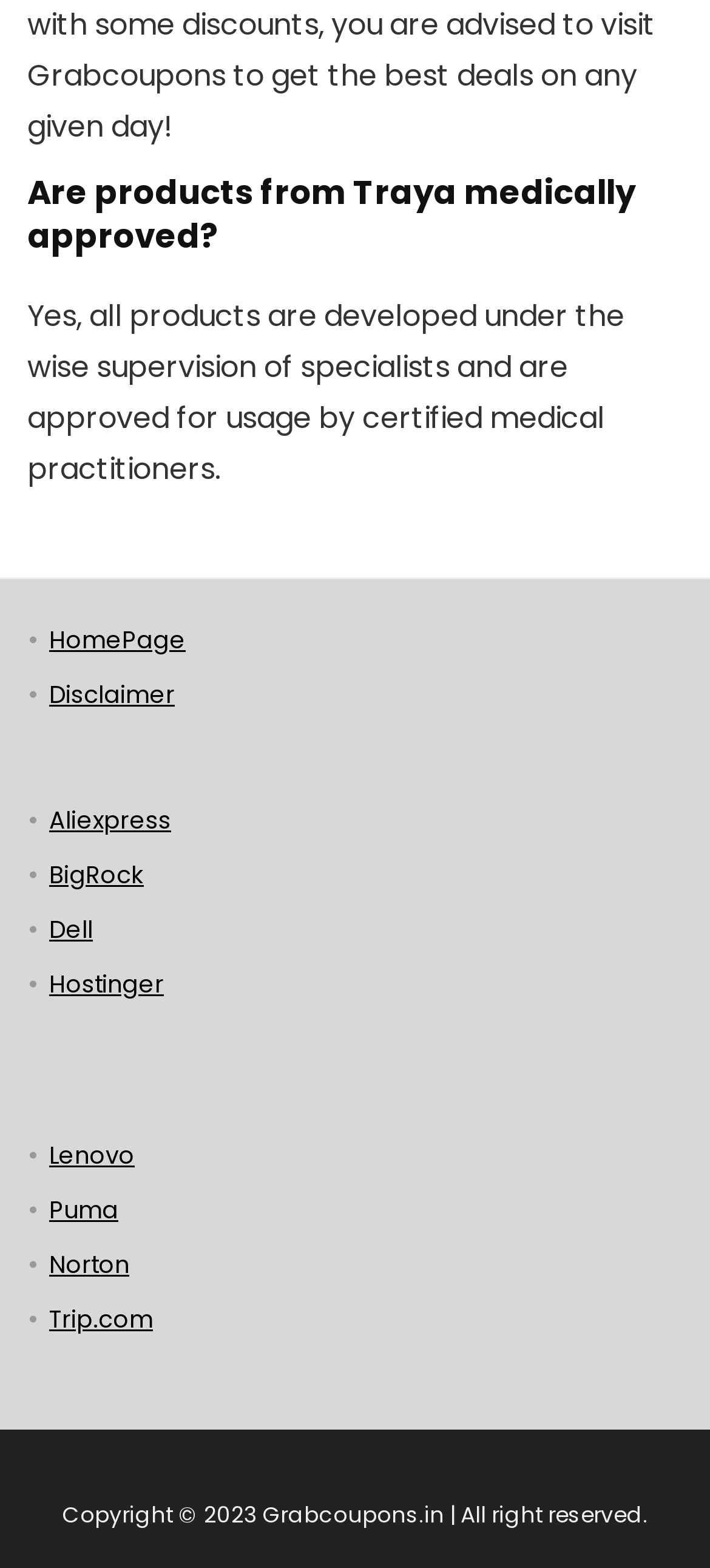What is the position of the 'Disclaimer' link?
Based on the image, give a one-word or short phrase answer.

Second